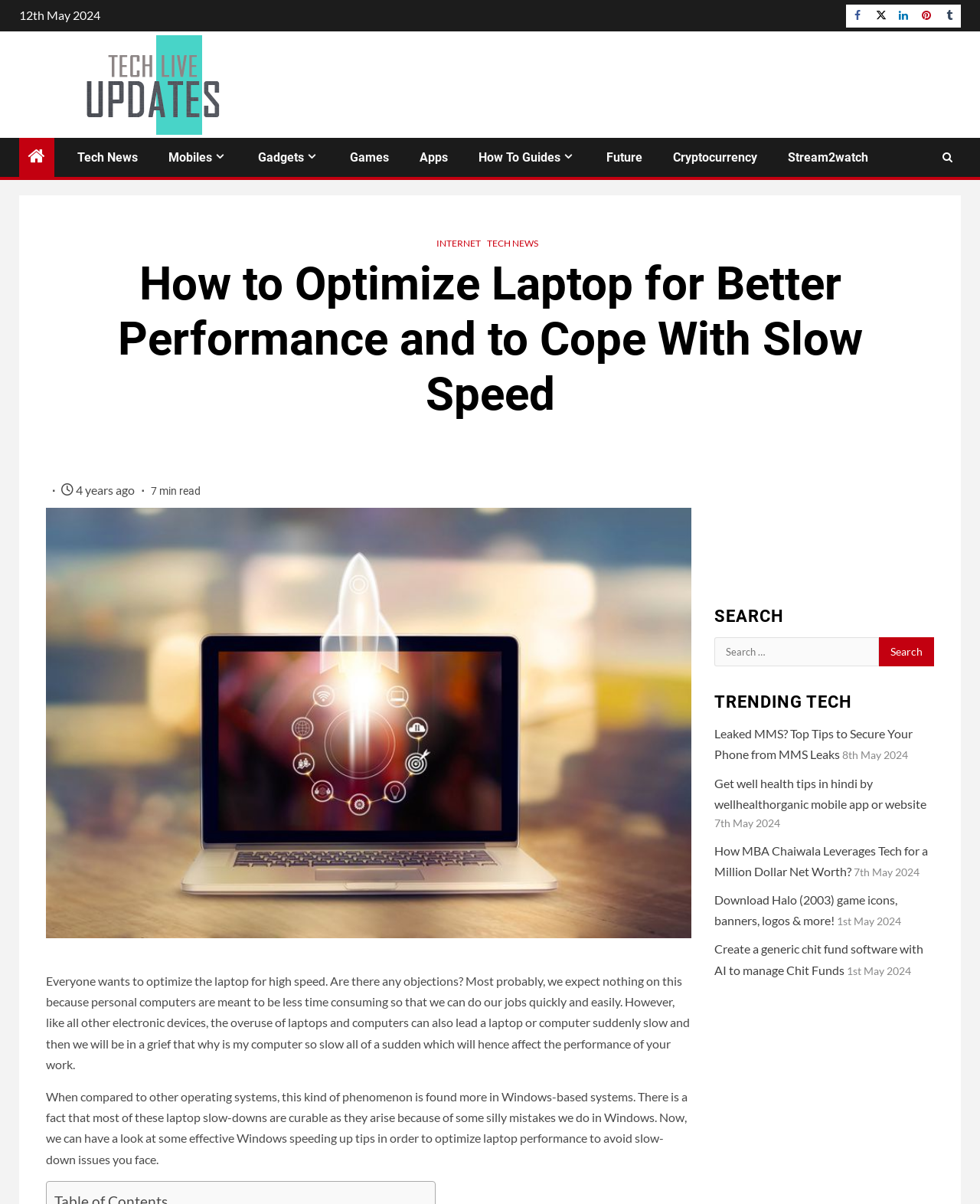Based on the image, please respond to the question with as much detail as possible:
What is the logo of the website?

The logo of the website can be found at the top left corner of the webpage. It is an image with the text 'tech live updates brand new logo is here'.